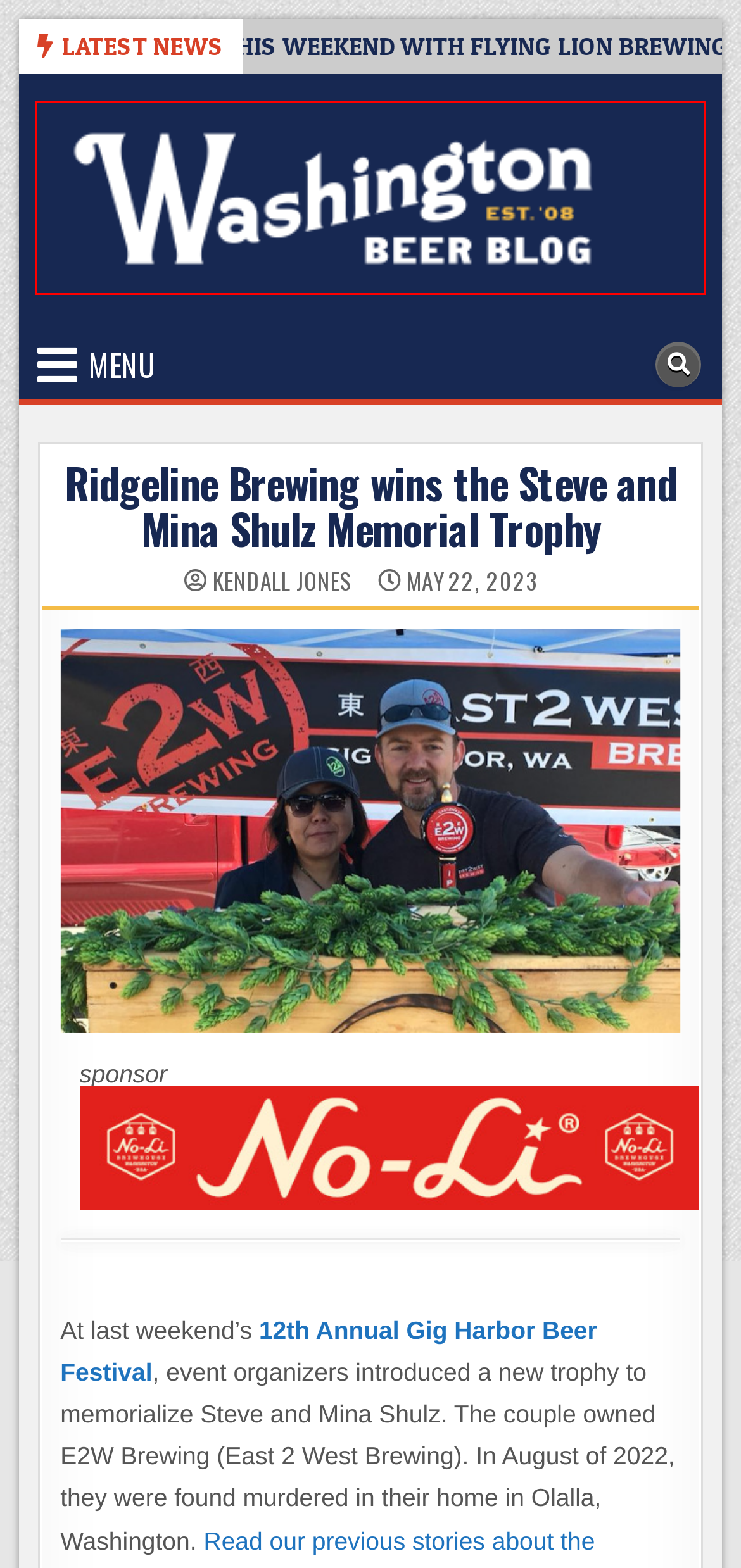Examine the screenshot of the webpage, which includes a red bounding box around an element. Choose the best matching webpage description for the page that will be displayed after clicking the element inside the red bounding box. Here are the candidates:
A. Kendall Jones, Author at The Washington Beer Blog
B. BREWHOUSE
C. e2w brewing Archives - The Washington Beer Blog
D. Reuben's Brews introduces a refreshed look for its regular lineup
E. Gig Harbor Beer Festival
F. Celebrate the light this weekend with Flying Lion Brewing
G. The Washington Beer Blog - Beer news and information for Washington, the Northwest, and Beyond
H. Ales for ALS returns to Bale Breaker Brewing and beyond

G